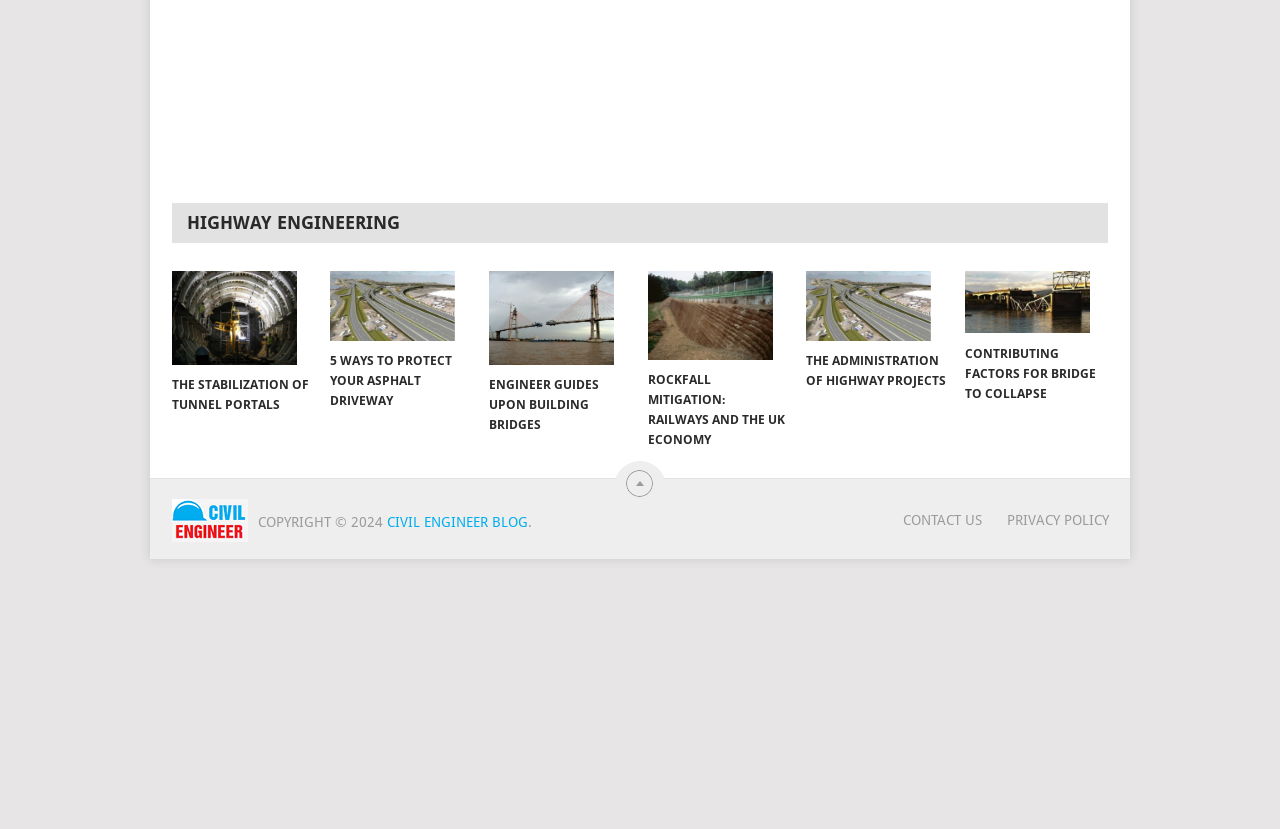Please find the bounding box coordinates of the element's region to be clicked to carry out this instruction: "Read the article about protecting your asphalt driveway".

[0.258, 0.327, 0.367, 0.411]